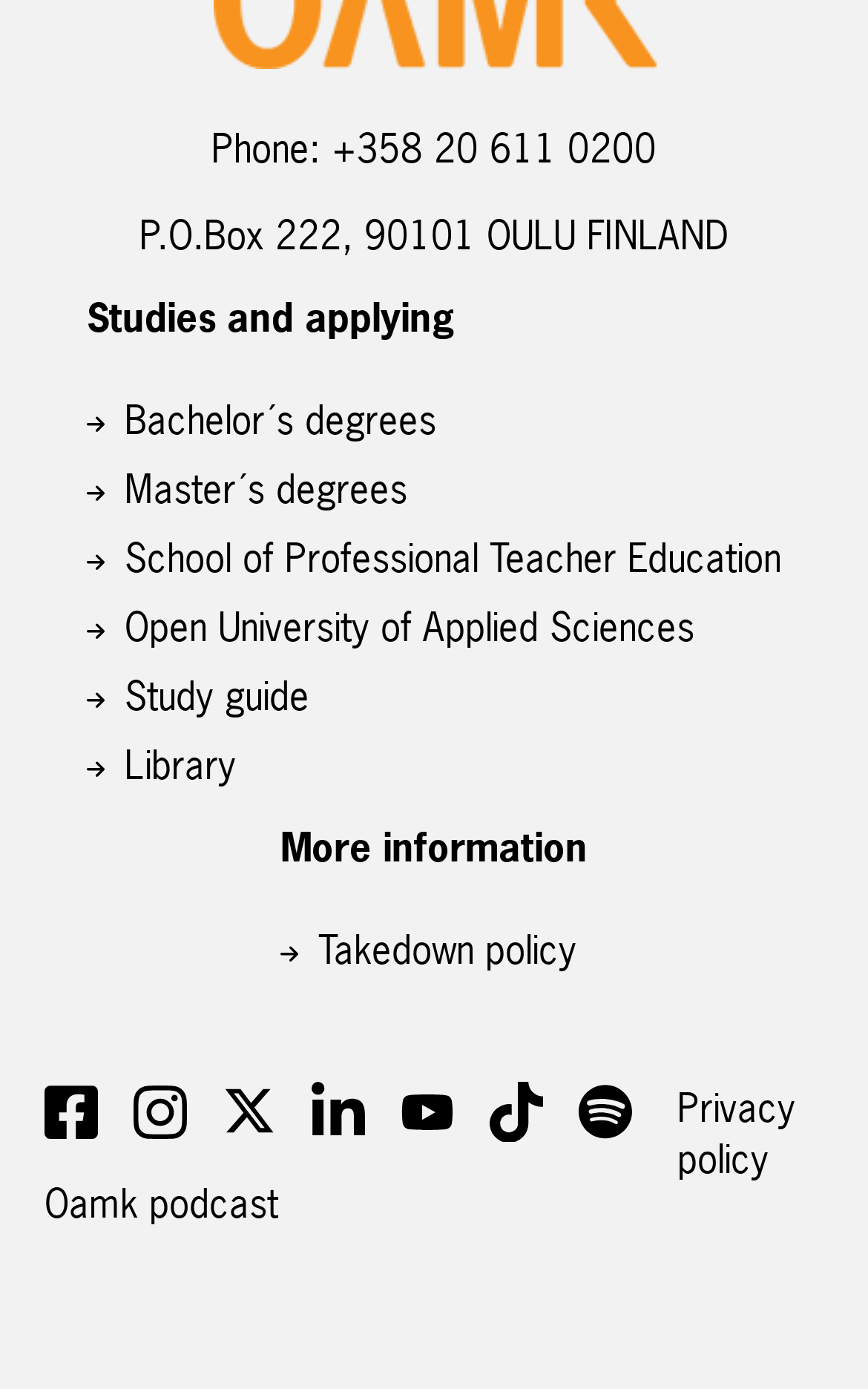Show the bounding box coordinates of the region that should be clicked to follow the instruction: "Check Takedown policy."

[0.367, 0.665, 0.664, 0.702]